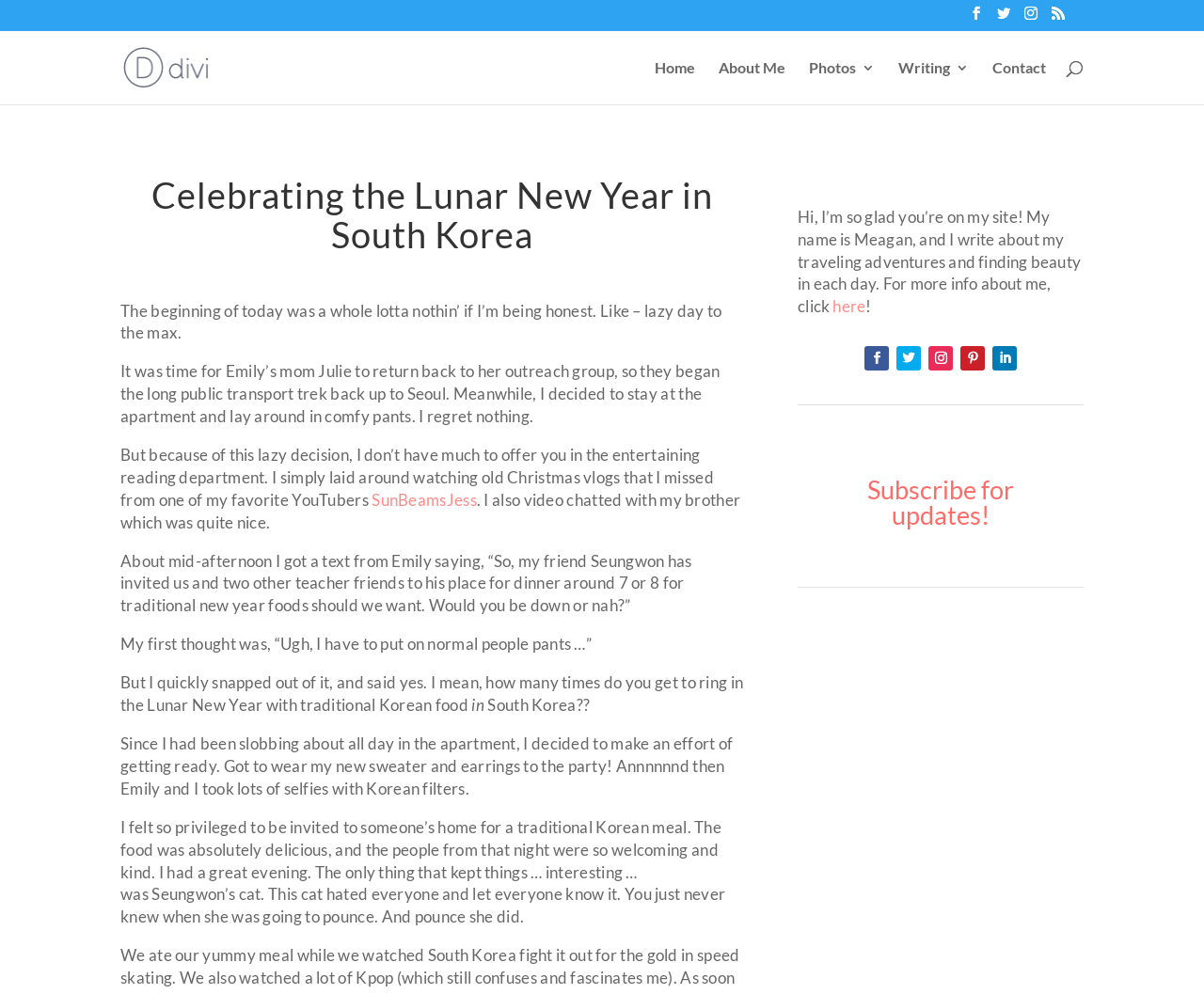What is the author's name?
Analyze the image and provide a thorough answer to the question.

The author's name is mentioned in the text as 'Meagan' in the sentence 'Hi, I’m so glad you’re on my site! My name is Meagan, and I write about my traveling adventures and finding beauty in each day.'